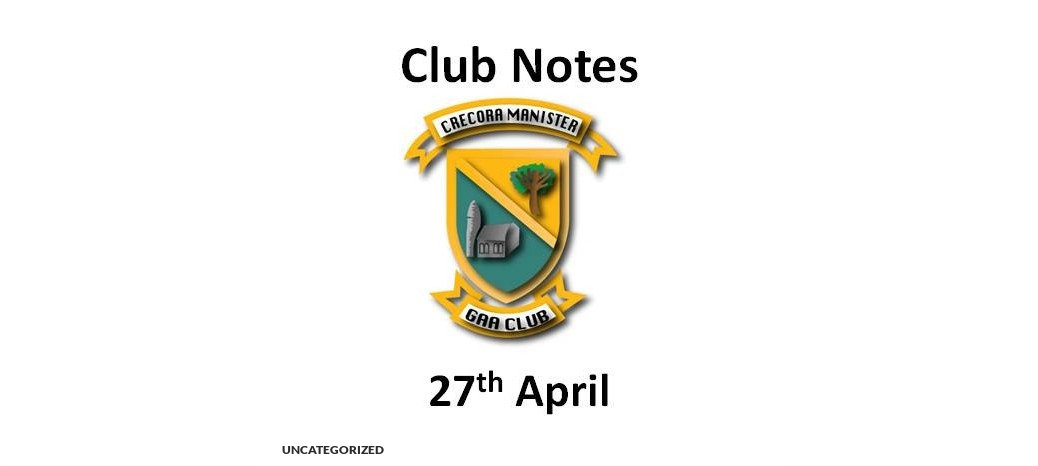What is written above the logo?
Answer the question with detailed information derived from the image.

According to the caption, the words 'Club Notes' are 'boldly written' above the logo, indicating that this text is prominently displayed in the image.